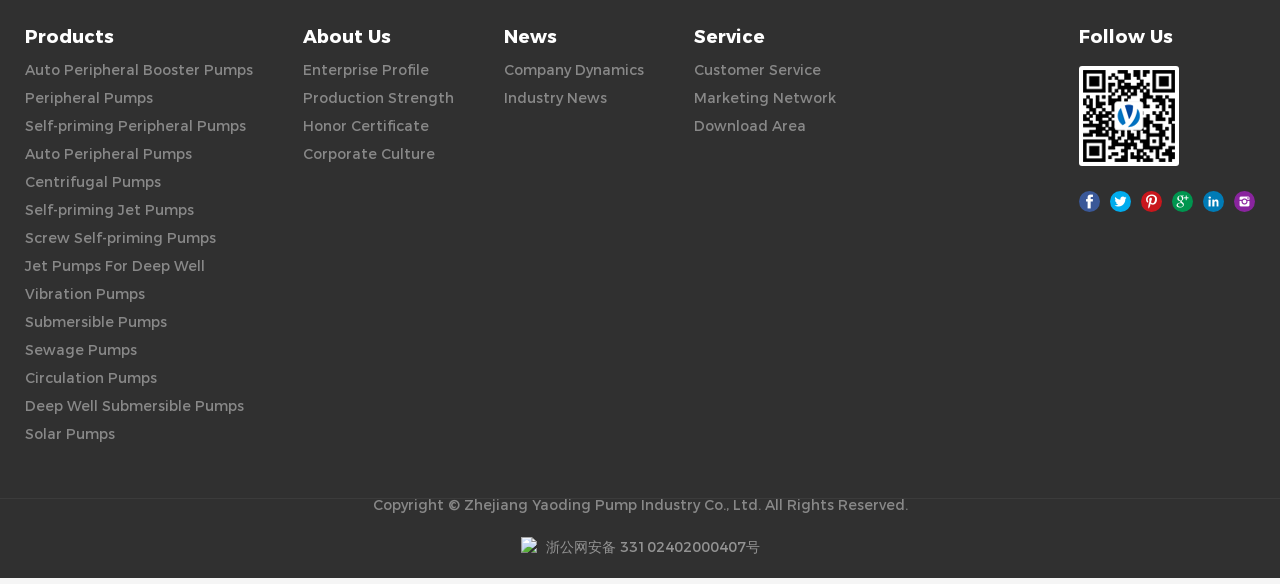What type of products does the company offer?
Please provide a single word or phrase in response based on the screenshot.

Pumps